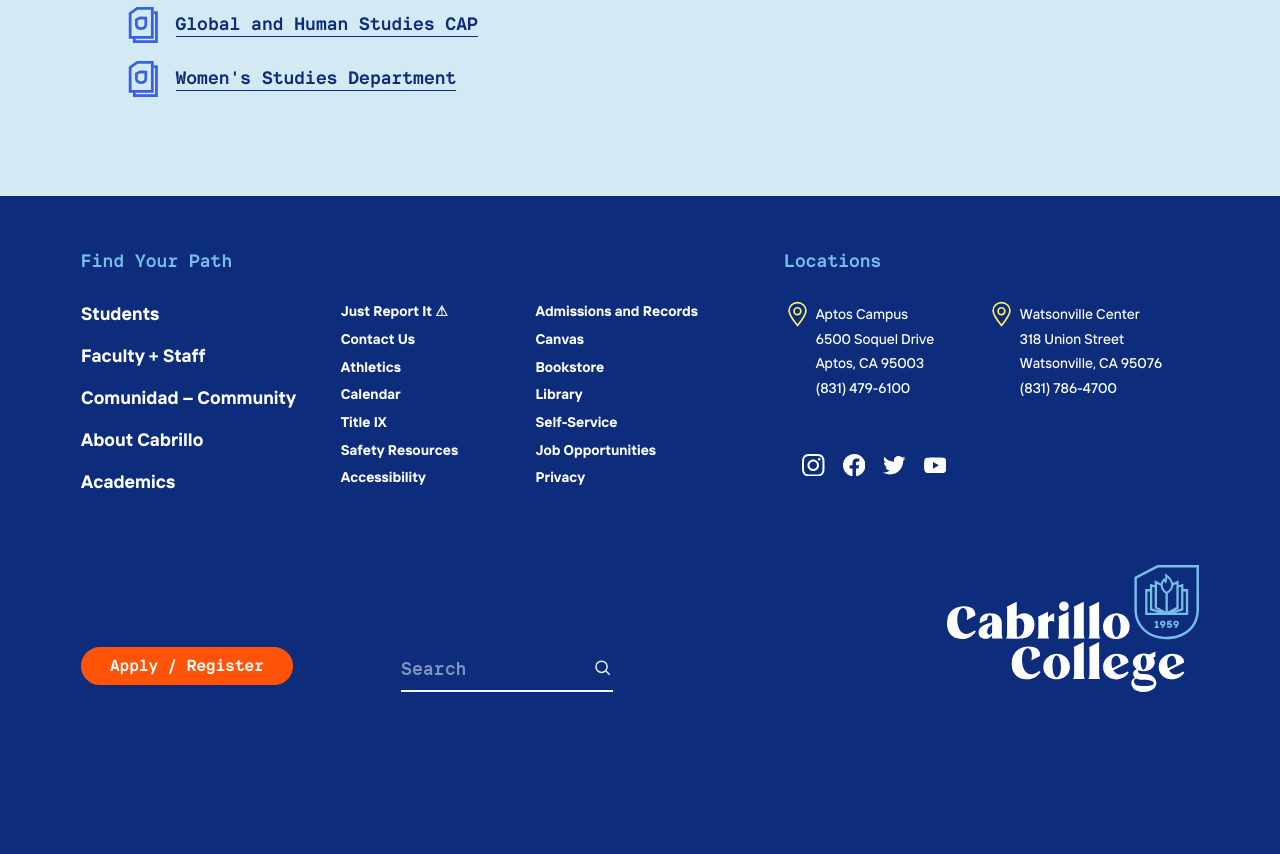Please find the bounding box coordinates of the element's region to be clicked to carry out this instruction: "read more about Boosting renewable fuel content at the pumps".

None